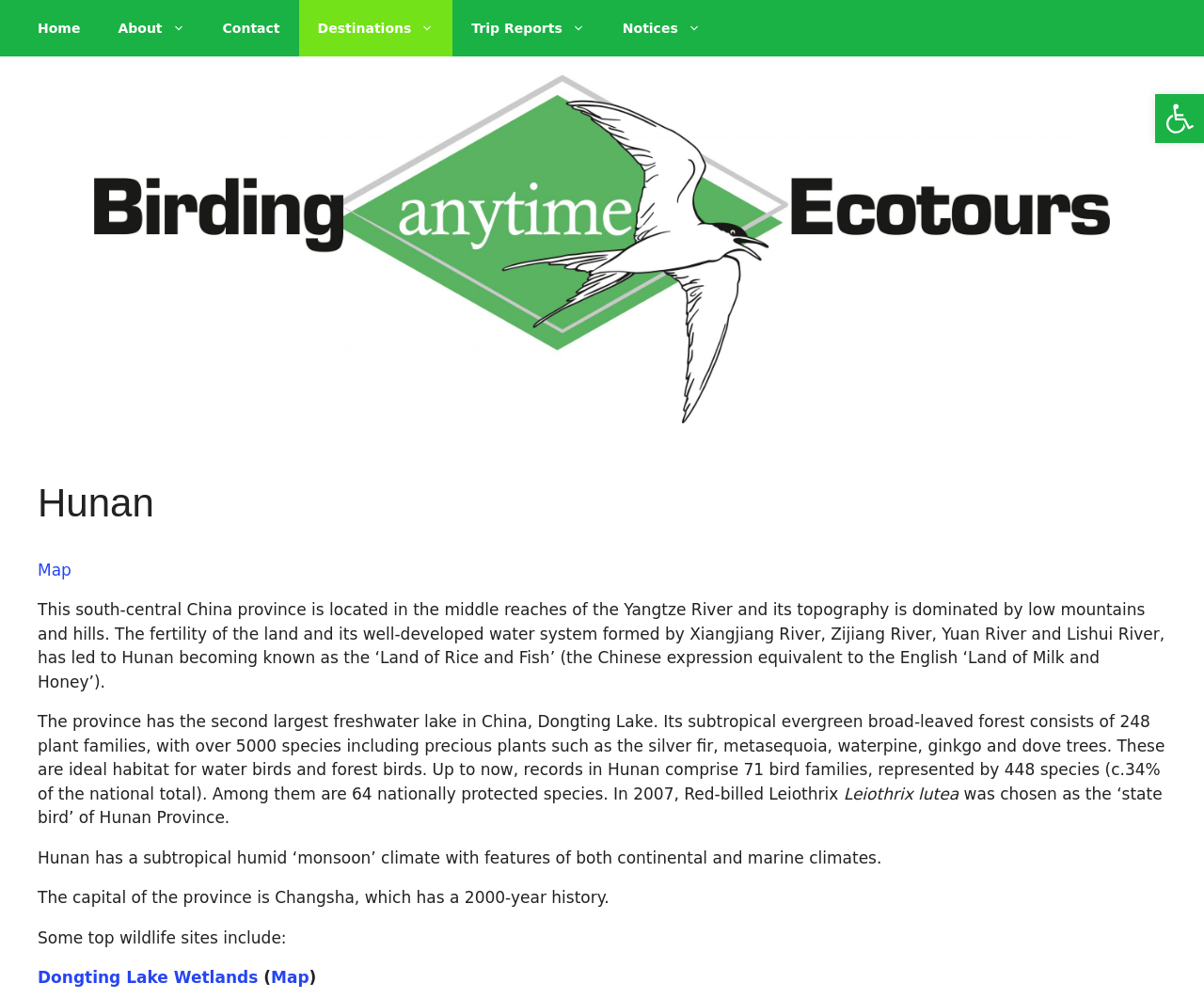What is the name of the largest freshwater lake in Hunan?
Please give a detailed answer to the question using the information shown in the image.

I found the answer by reading the text on the webpage, which states 'The province has the second largest freshwater lake in China, Dongting Lake.'